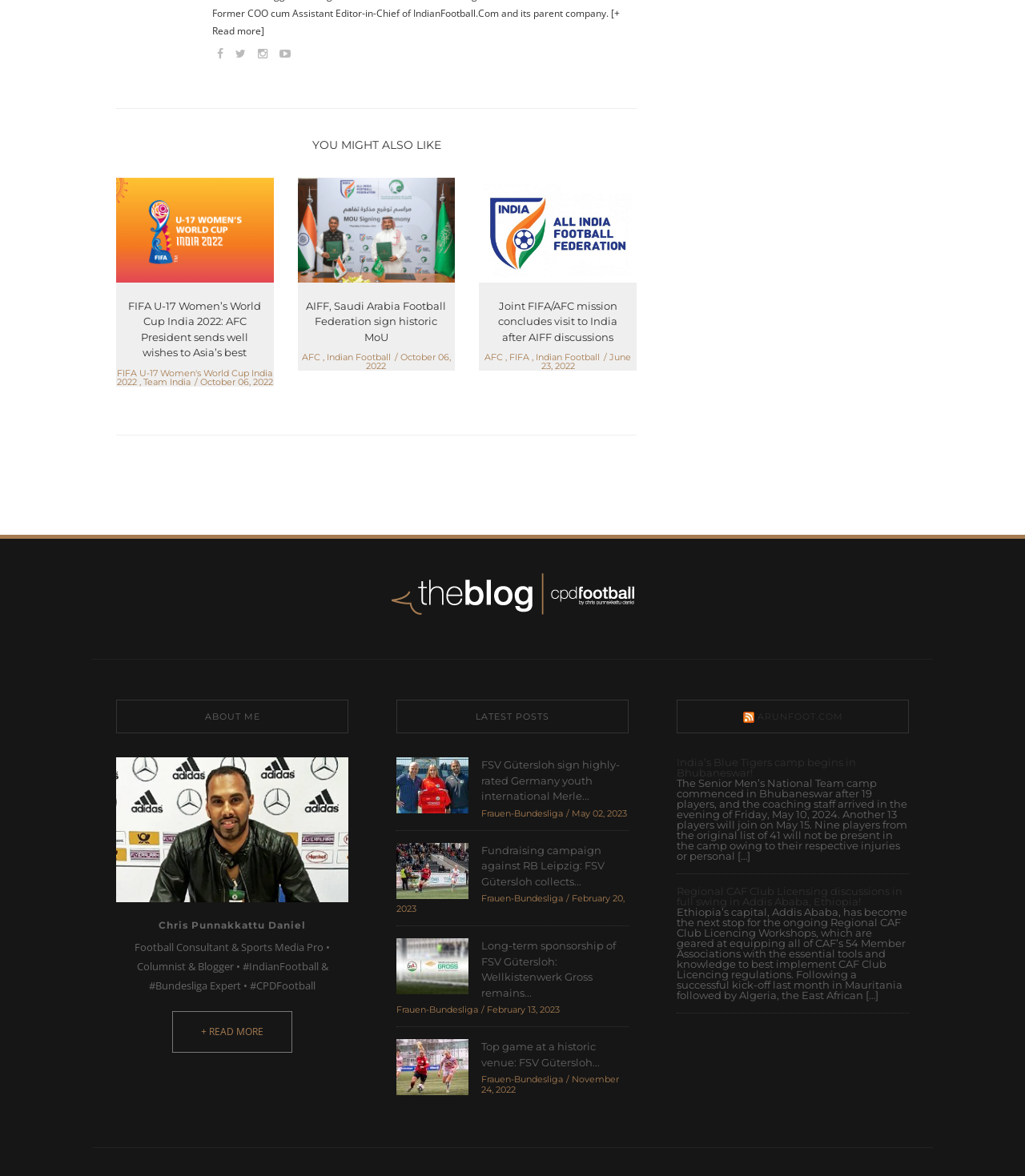Pinpoint the bounding box coordinates of the area that should be clicked to complete the following instruction: "Check the latest post about FSV Gütersloh". The coordinates must be given as four float numbers between 0 and 1, i.e., [left, top, right, bottom].

[0.387, 0.661, 0.457, 0.672]